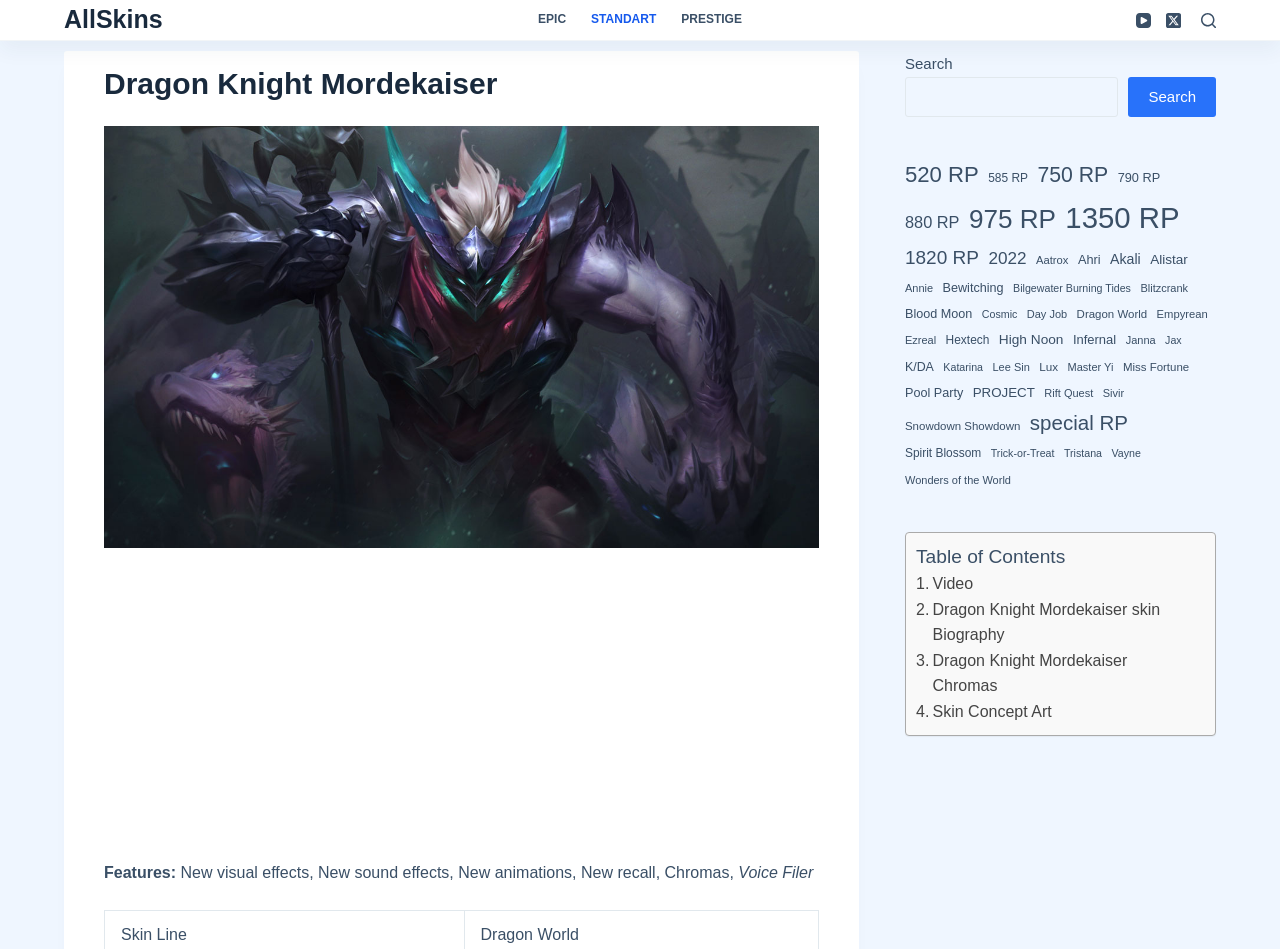Specify the bounding box coordinates of the element's area that should be clicked to execute the given instruction: "View the product details of Space Queen". The coordinates should be four float numbers between 0 and 1, i.e., [left, top, right, bottom].

None